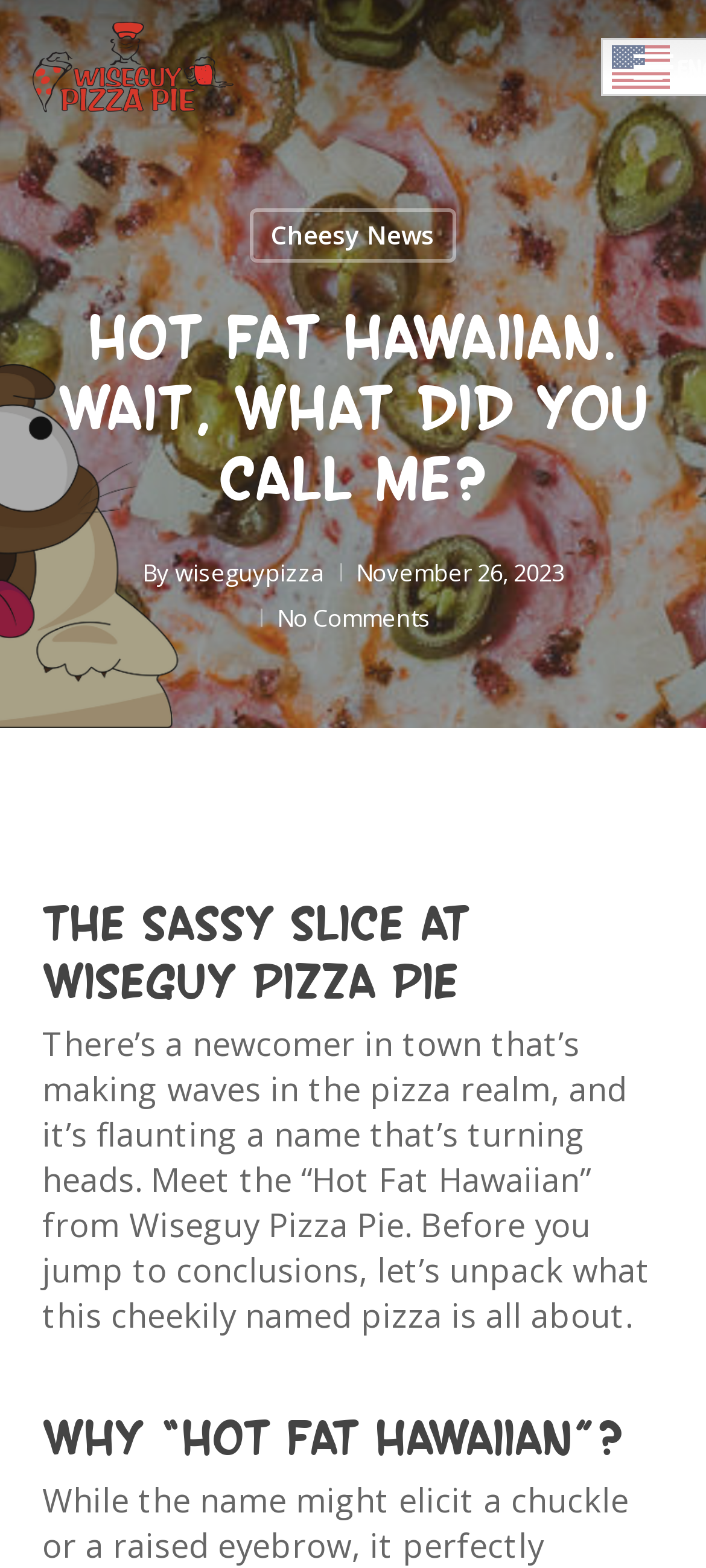Generate a comprehensive description of the webpage.

The webpage appears to be a blog post or article about a pizza place called Wiseguy Pizza Pie. At the top left, there is a logo or icon of Wiseguy, which is repeated three times, possibly indicating a brand or identity. To the right of the logo, there is a language selection option, represented by a small flag icon labeled "en".

Below the logo, there is a navigation menu button on the top right corner. Next to it, there is a link to "Cheesy News", which might be a category or section of the website.

The main content of the webpage is a blog post titled "Hot Fat Hawaiian. Wait, What did you call me?", which is also the title of the webpage. The title is followed by the author's name, "wiseguypizza", and the date of publication, "November 26, 2023".

The article itself is divided into sections, with headings such as "The Sassy Slice at Wiseguy Pizza Pie" and "Why “Hot Fat Hawaiian”?". The text describes a new pizza offering from Wiseguy Pizza Pie, called the "Hot Fat Hawaiian", and explains the inspiration behind its name. The article appears to be a lighthearted and humorous review of the pizza.